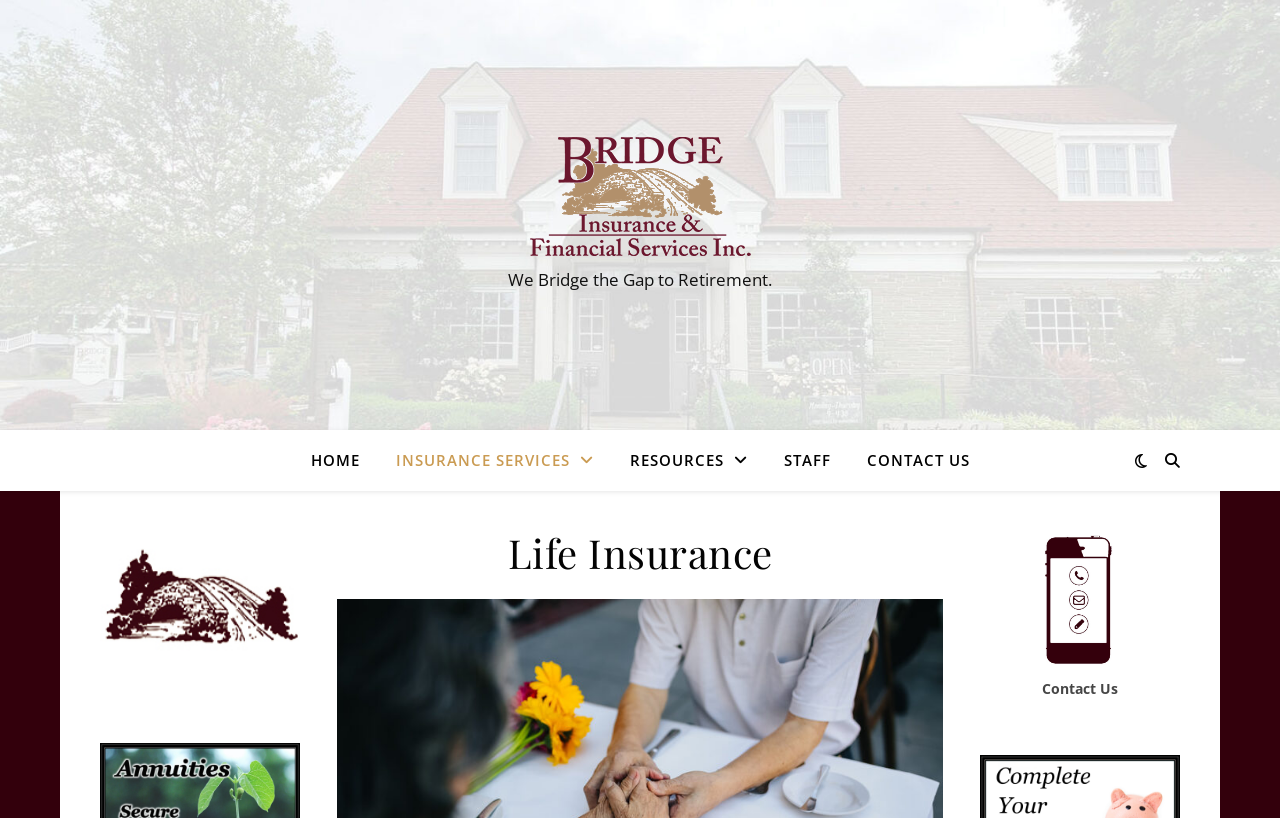Please find the bounding box coordinates of the section that needs to be clicked to achieve this instruction: "Go to the HOME page".

[0.243, 0.526, 0.293, 0.599]